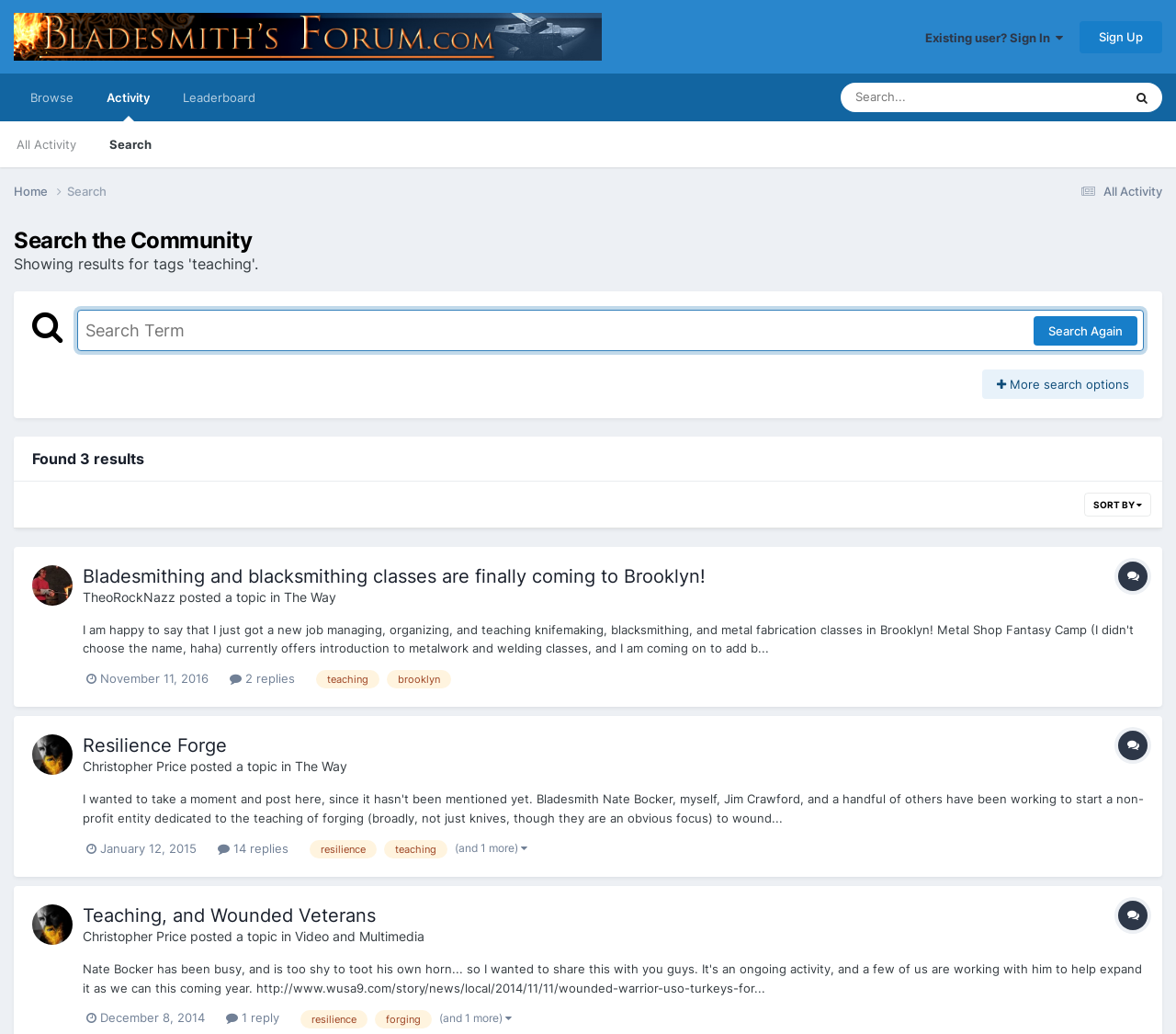Please locate the bounding box coordinates of the element that should be clicked to achieve the given instruction: "Sign in to the forum".

[0.787, 0.029, 0.904, 0.043]